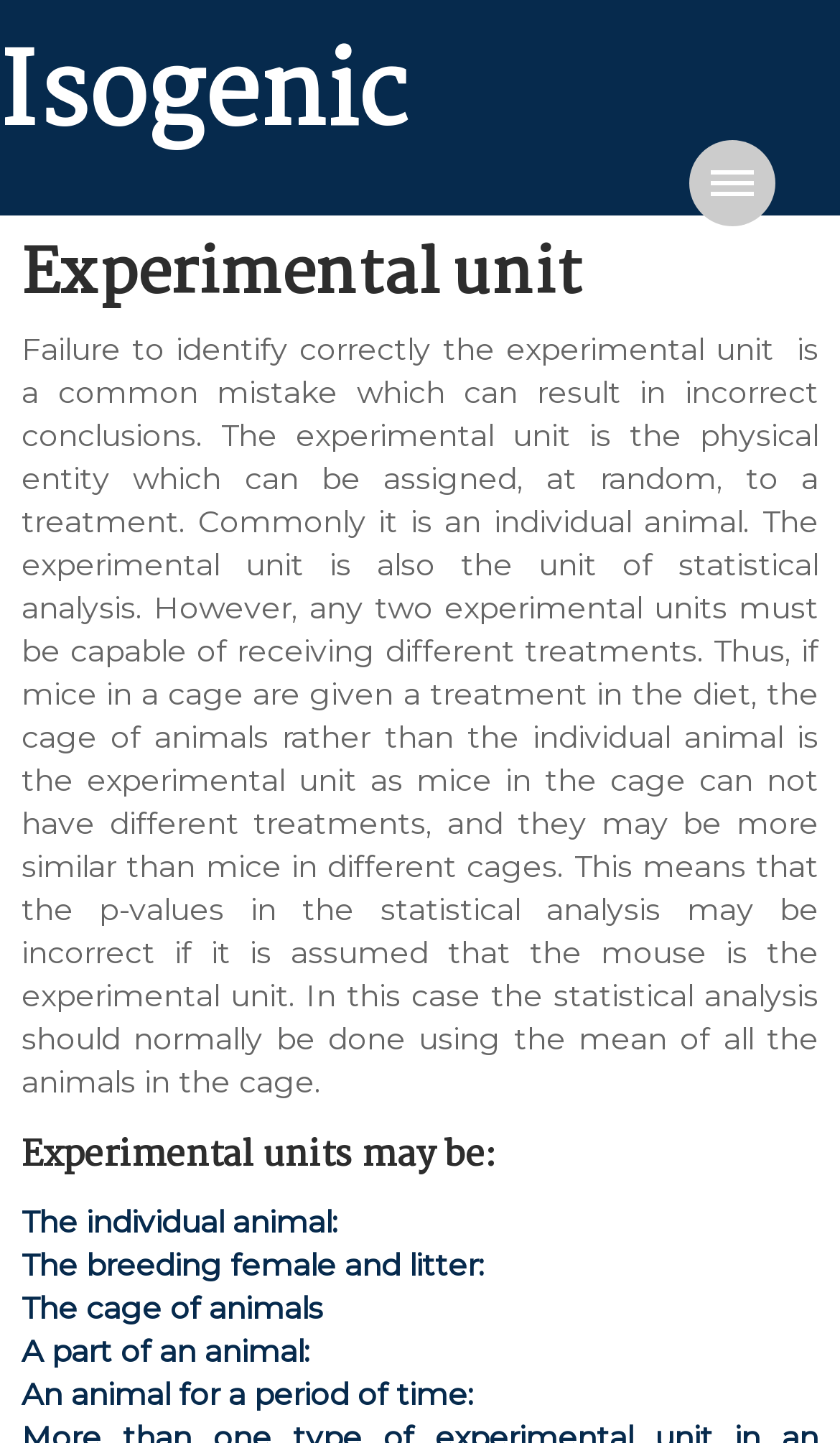Locate the bounding box coordinates of the UI element described by: "Design". Provide the coordinates as four float numbers between 0 and 1, formatted as [left, top, right, bottom].

[0.71, 0.209, 0.908, 0.254]